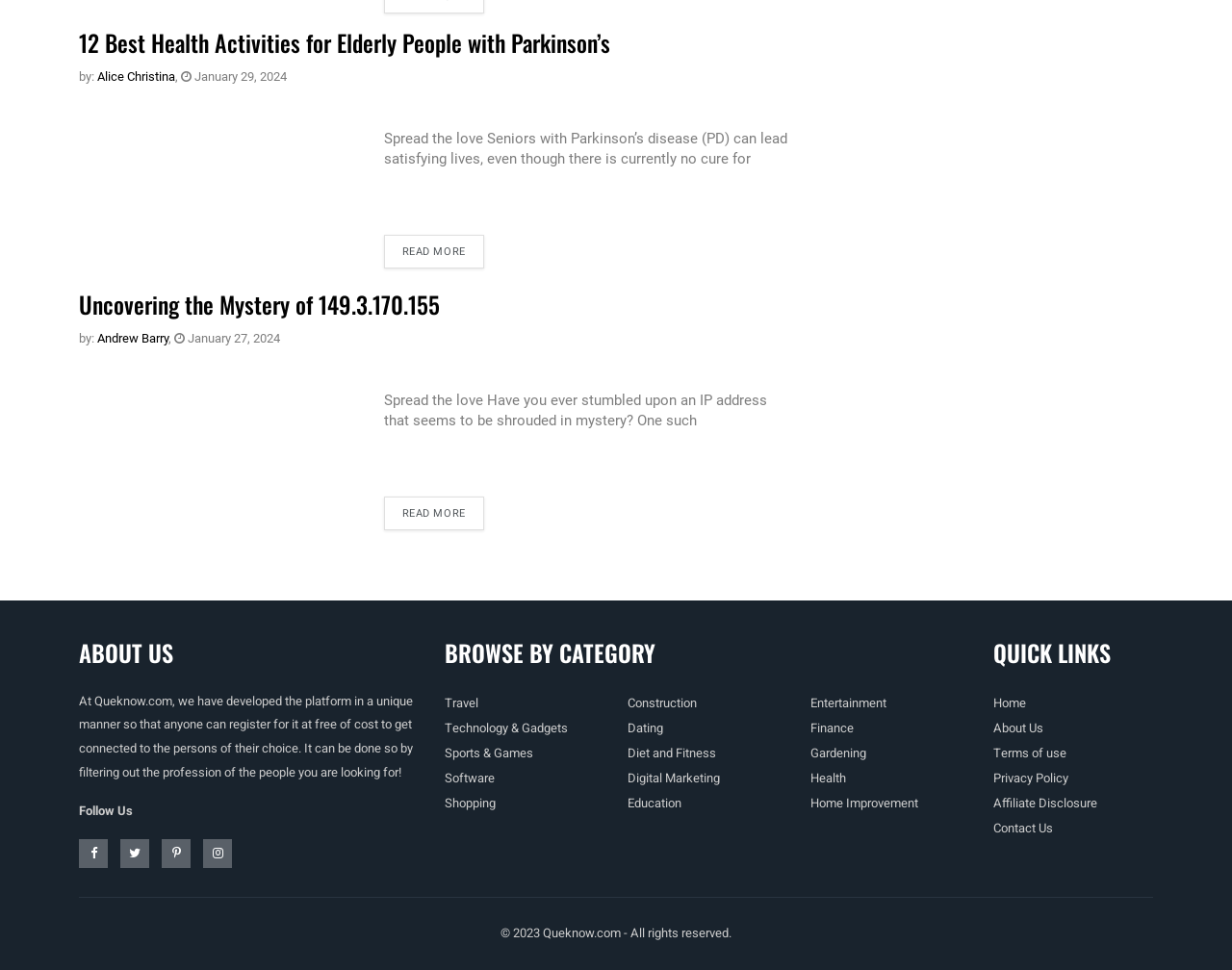Review the image closely and give a comprehensive answer to the question: What is the copyright year of Queknow.com?

The webpage has a footer section with the text '© 2023 Queknow.com - All rights reserved.', indicating that the copyright year of Queknow.com is 2023.